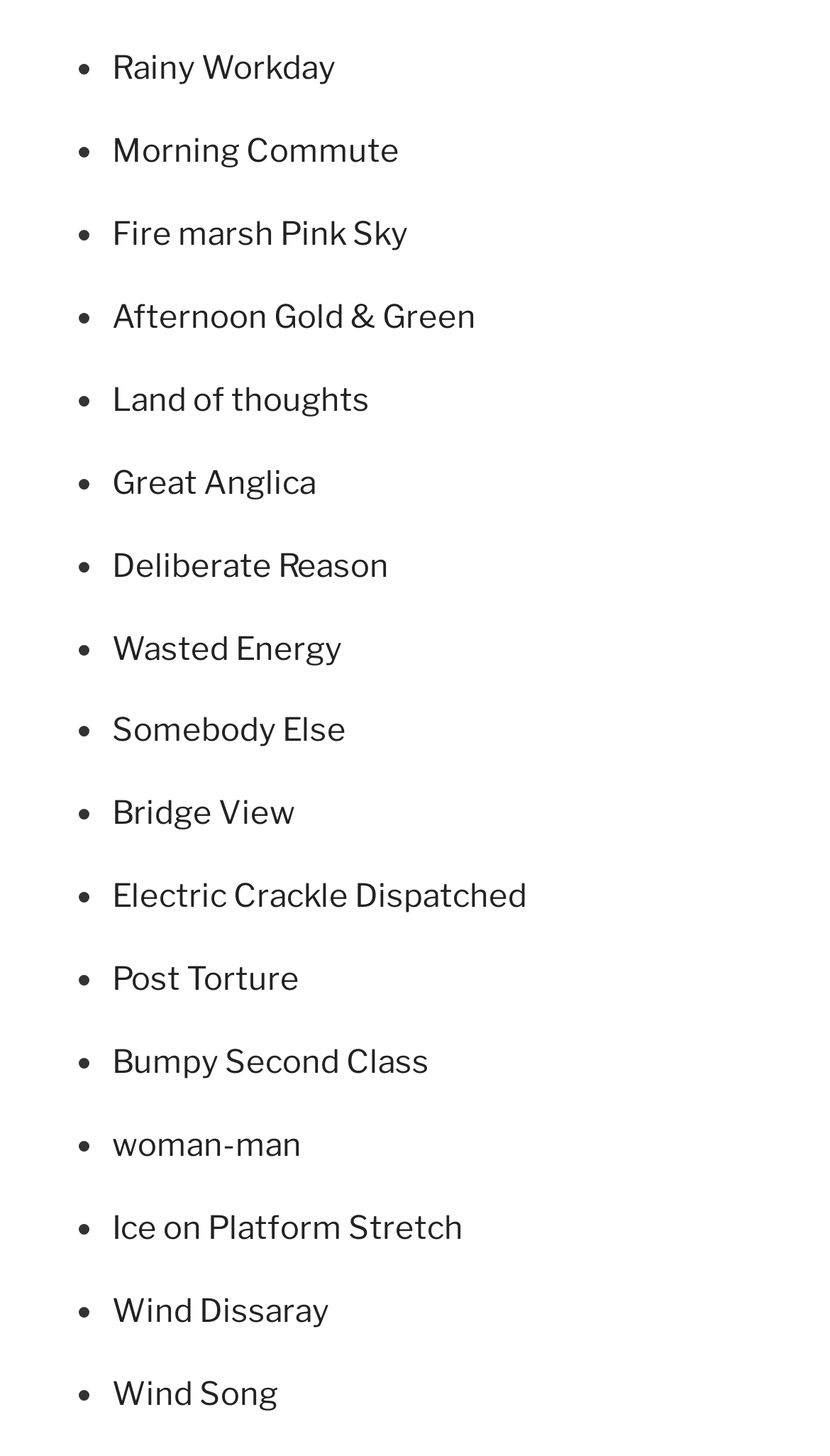How many links are on this webpage?
Refer to the image and provide a one-word or short phrase answer.

33